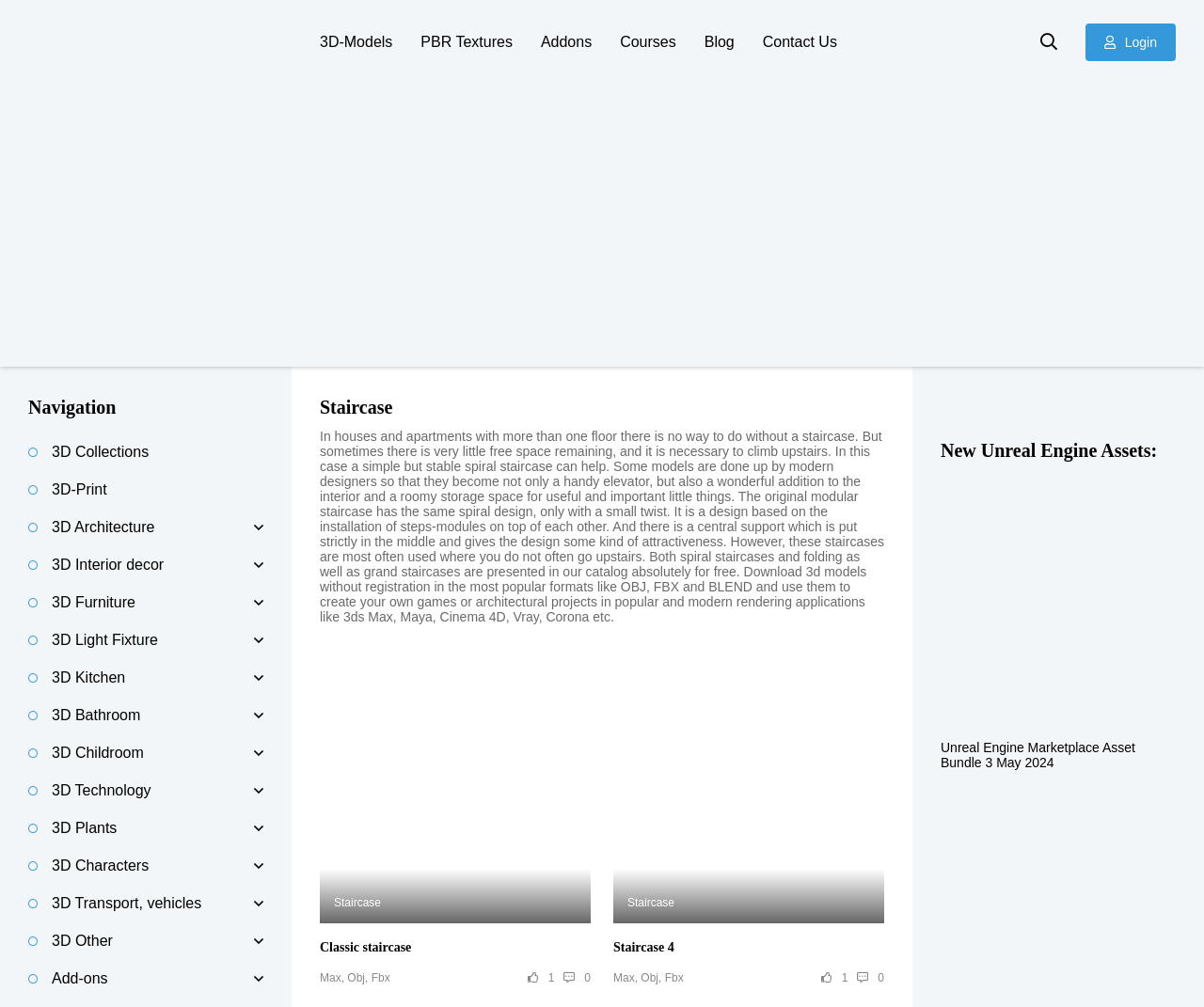Give an in-depth explanation of the webpage layout and content.

This webpage is about 3D models, specifically staircase models, for interior design rendering and architectural projects. At the top, there are several links to different categories, including 3D models, PBR textures, addons, courses, blog, and contact us. On the top right, there is a login button.

Below the top navigation, there is a large advertisement iframe. Underneath the advertisement, there is a heading that reads "Staircase" and a paragraph of text that describes the importance of staircases in houses and apartments, as well as the different types of staircases available, including spiral, folding, and grand staircases.

To the right of the text, there are two links to specific staircase models, "Classic staircase" and "Staircase 4", each with an accompanying image. Below these links, there are two lines of text that read "Max, Obj, Fbx", indicating the file formats available for download.

On the left side of the page, there is a navigation menu with several categories, including 3D collections, 3D print, 3D architecture, exterior scenes, buildings, urban environment, and more. Each category has several sub-links to specific topics, such as carpets, curtains, decorative plaster, and doors, windows.

Overall, the webpage appears to be a repository of 3D models, with a focus on staircase models, and provides a navigation menu to explore different categories and subtopics.